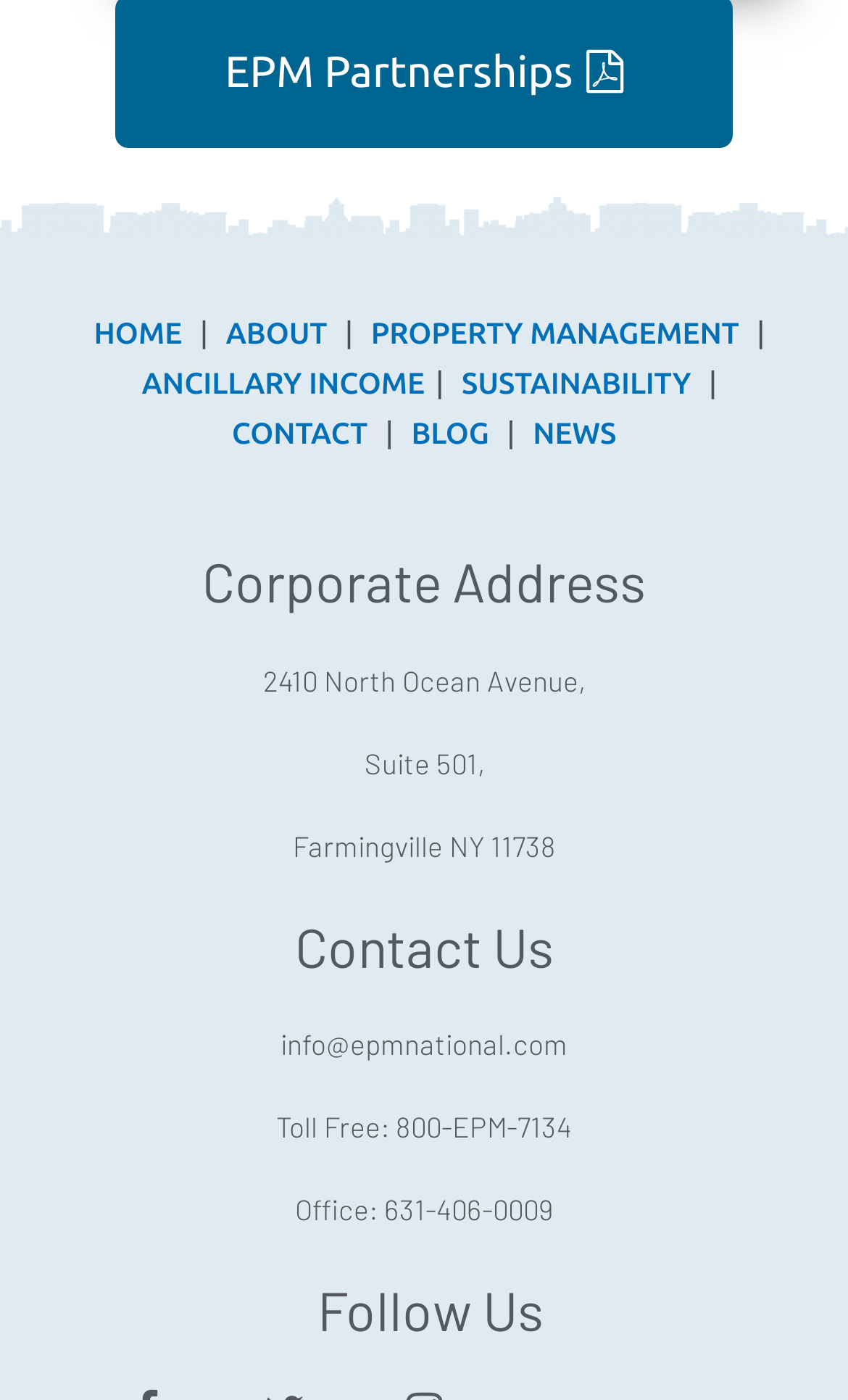Please provide a detailed answer to the question below based on the screenshot: 
What is the email address to contact the company?

I found the email address by looking at the section with the heading 'Contact Us' and reading the link element that provides the email address.